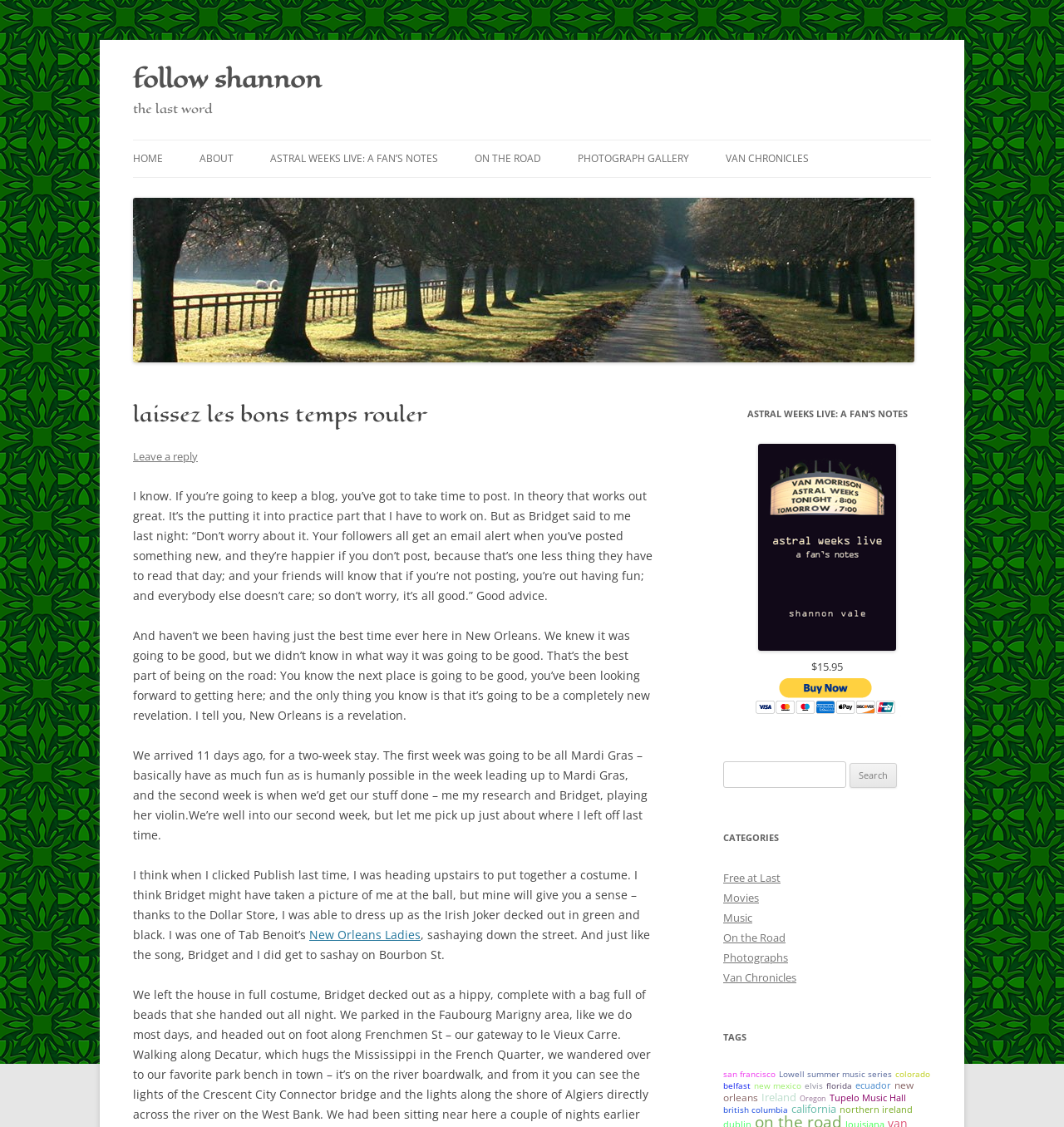Utilize the details in the image to give a detailed response to the question: What is the category of the post about Mardi Gras?

The post about Mardi Gras is categorized under 'On the Road' as it is related to the author's travel experiences.